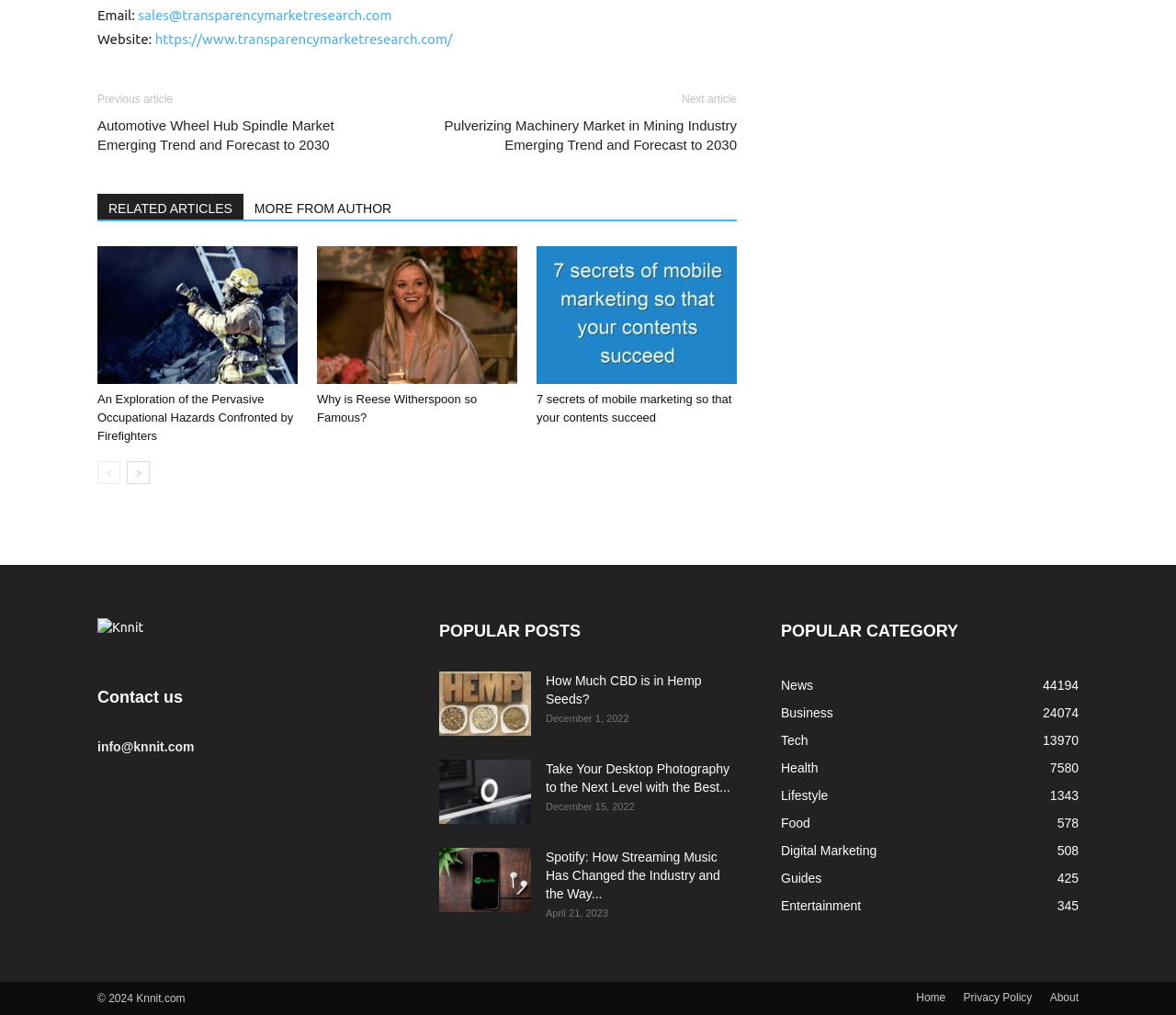Please answer the following question using a single word or phrase: What is the date of the article 'Spotify: How Streaming Music Has Changed the Industry and the Way We Listen to Music'?

April 21, 2023